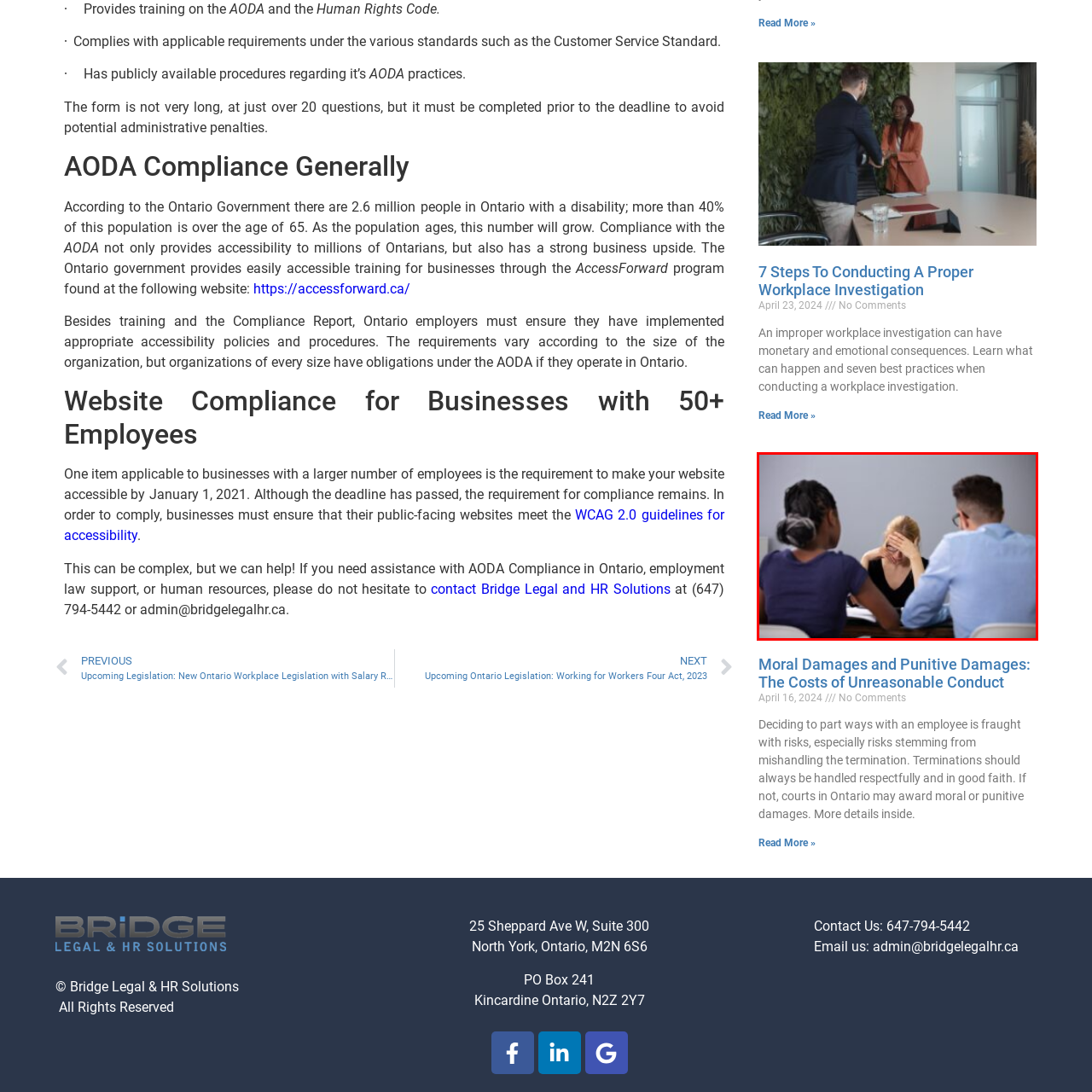What is the color of the shirts worn by the two individuals?
Inspect the image surrounded by the red bounding box and answer the question using a single word or a short phrase.

Blue